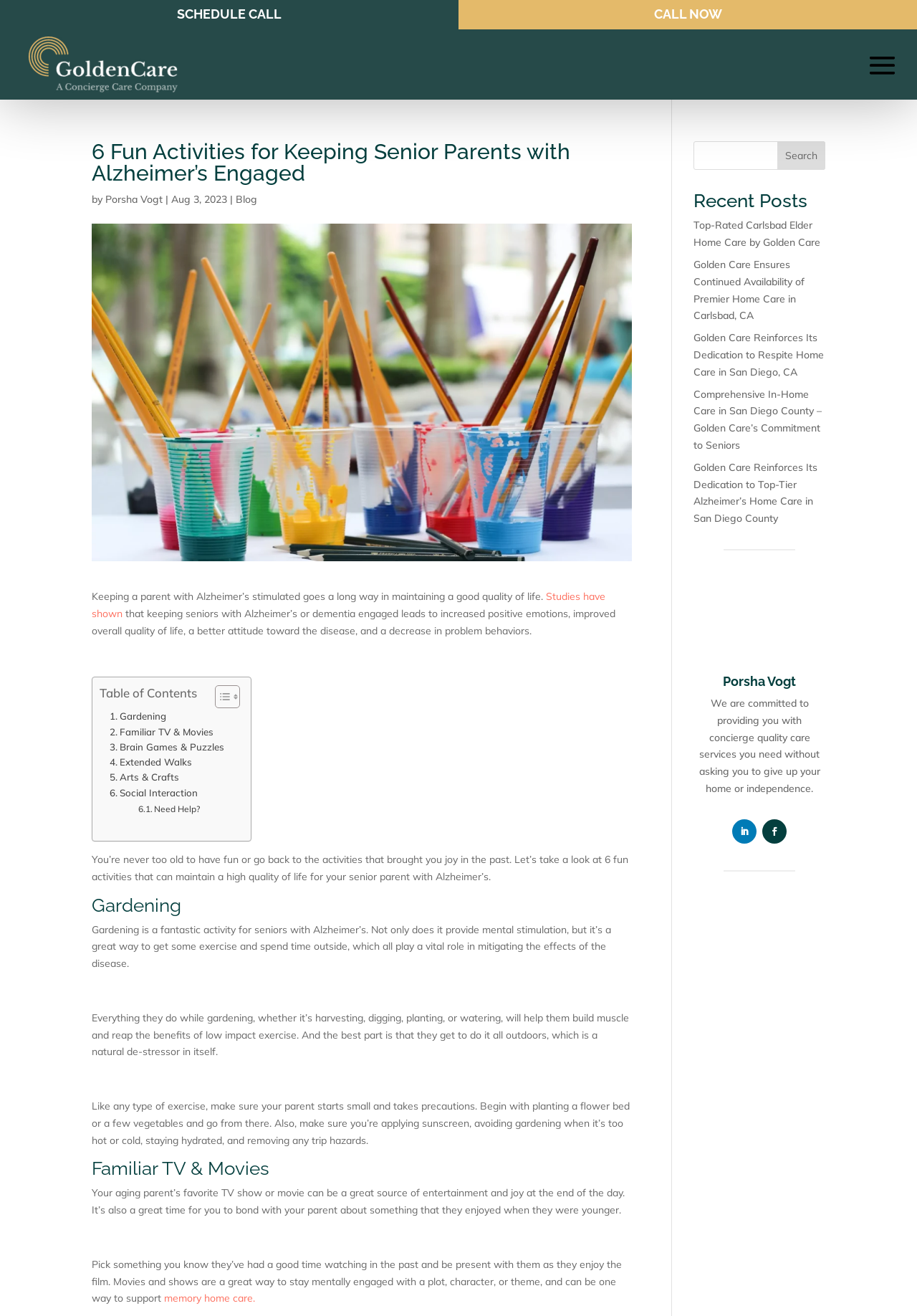Please study the image and answer the question comprehensively:
What is the name of the company mentioned in the article that provides home care services?

The article mentions Golden Care as a company that provides home care services, specifically in the context of Alzheimer's care and respite care in San Diego County.